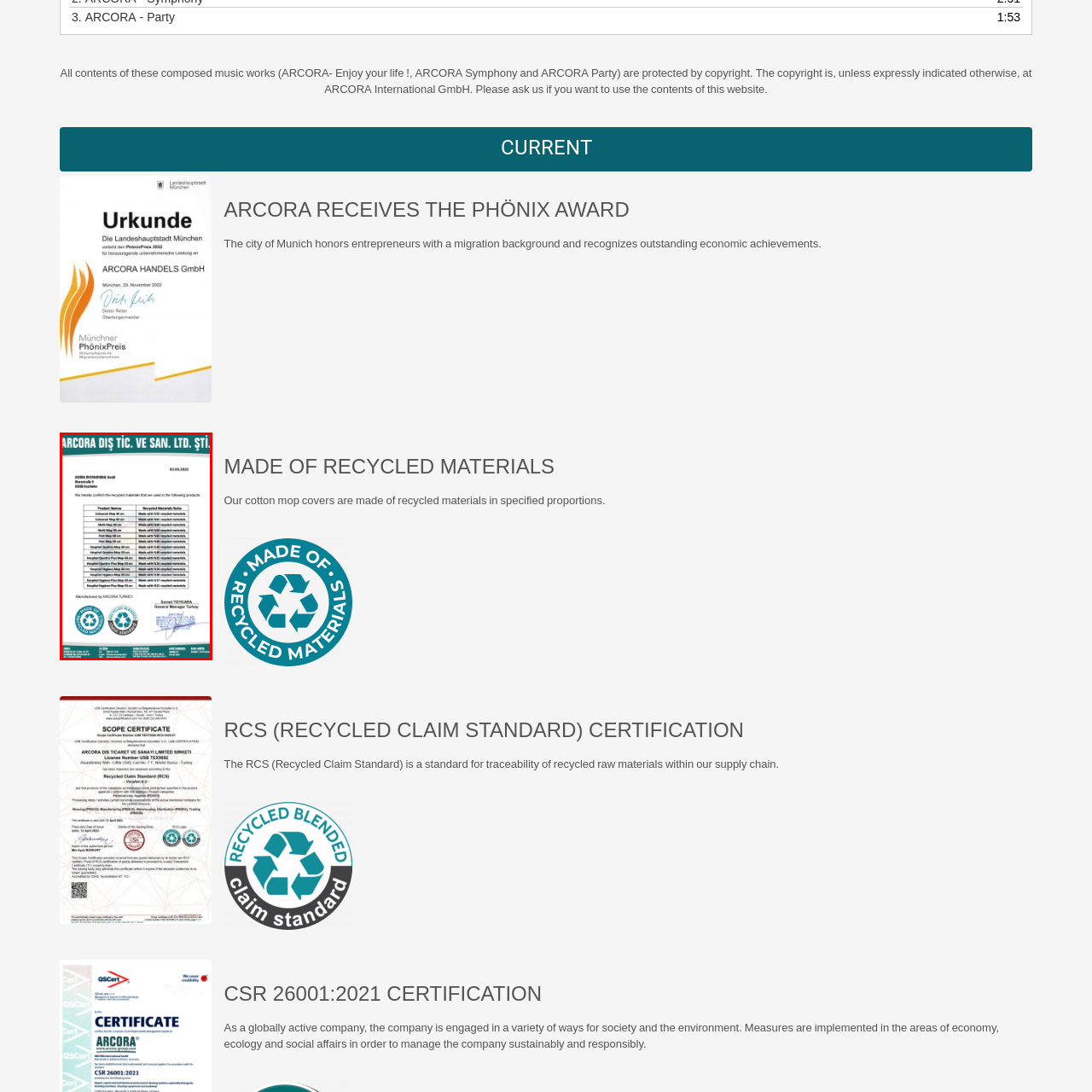Study the image enclosed in red and provide a single-word or short-phrase answer: What is the purpose of the certification document?

To confirm recycled materials